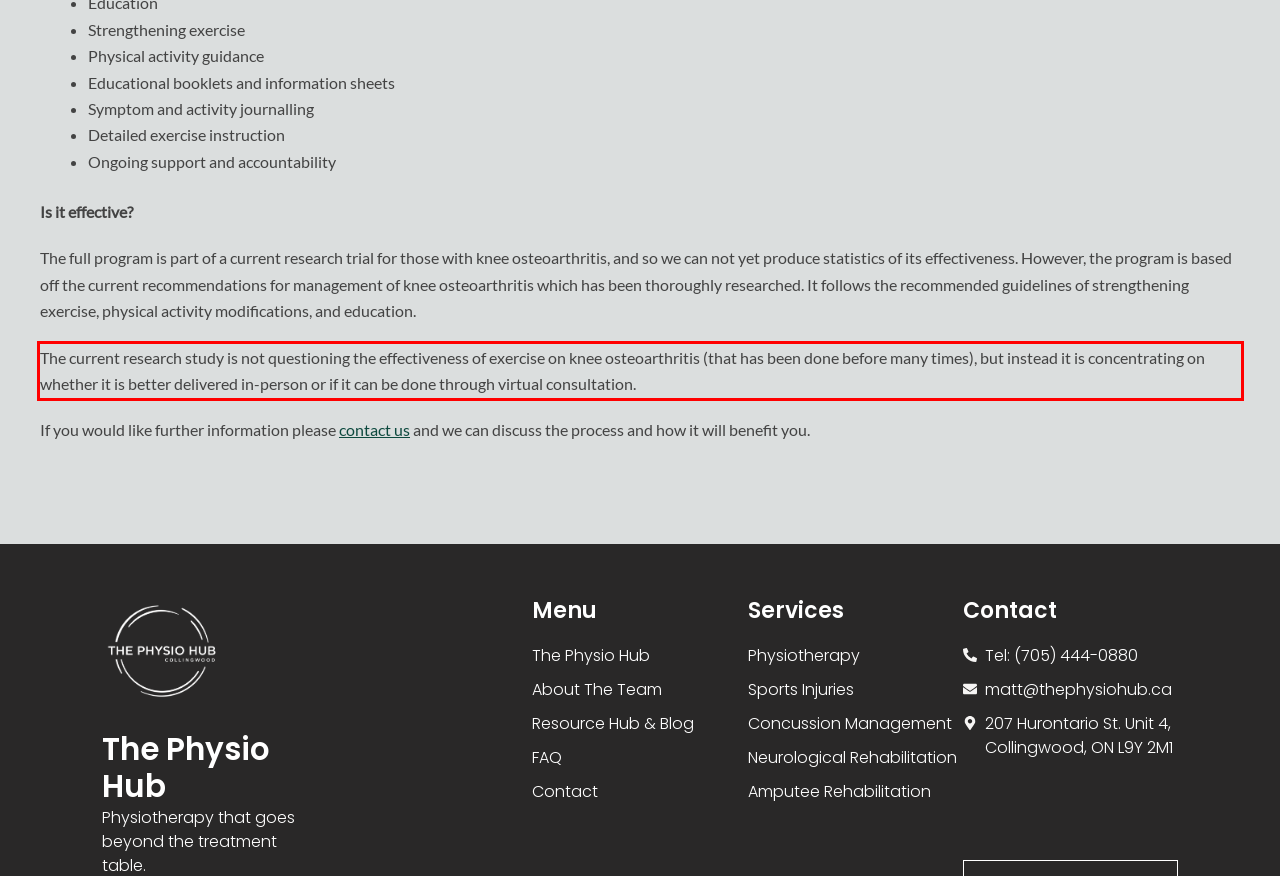You have a screenshot with a red rectangle around a UI element. Recognize and extract the text within this red bounding box using OCR.

The current research study is not questioning the effectiveness of exercise on knee osteoarthritis (that has been done before many times), but instead it is concentrating on whether it is better delivered in-person or if it can be done through virtual consultation.